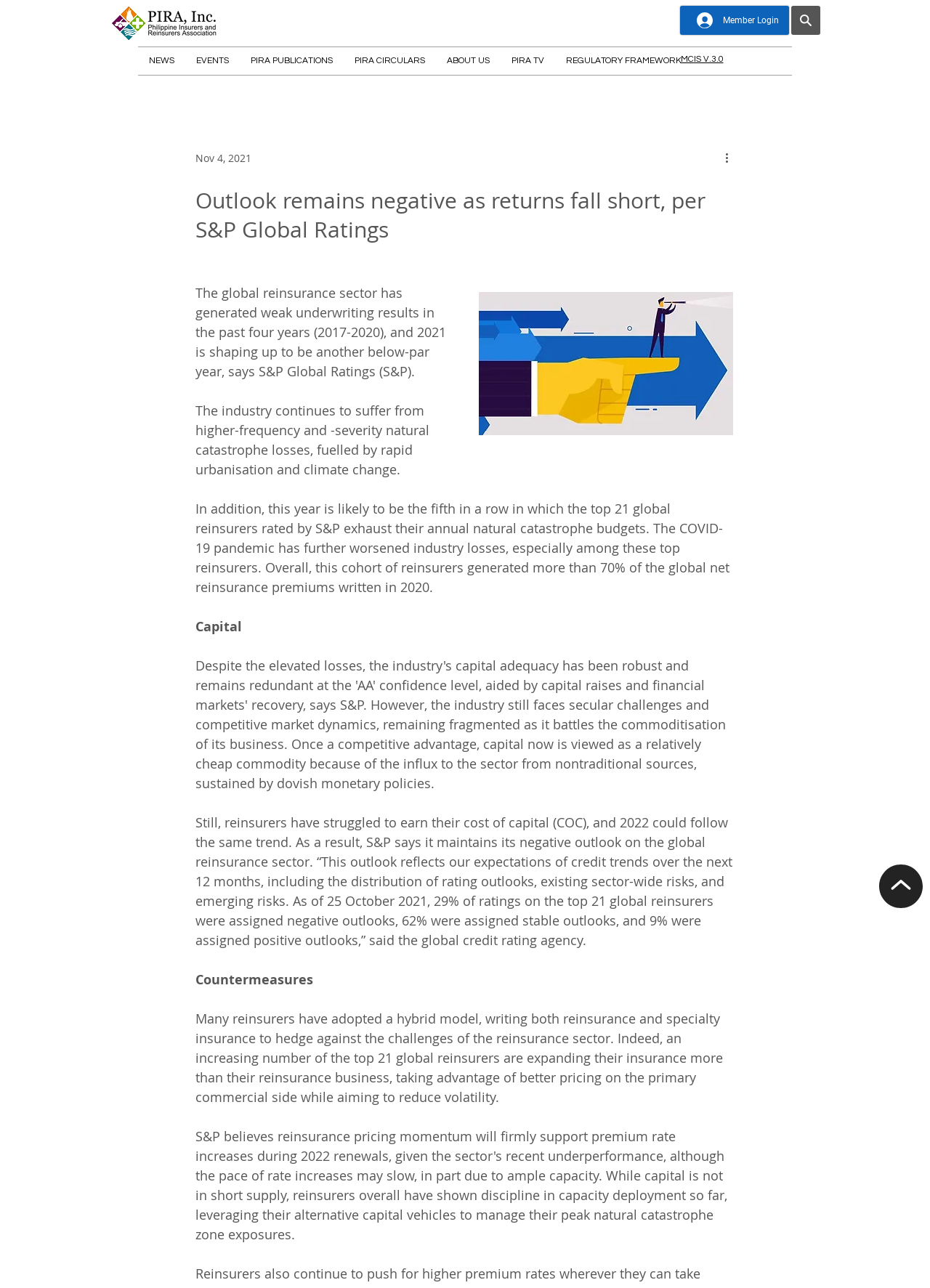Specify the bounding box coordinates of the element's region that should be clicked to achieve the following instruction: "Login as a member". The bounding box coordinates consist of four float numbers between 0 and 1, in the format [left, top, right, bottom].

[0.738, 0.006, 0.848, 0.025]